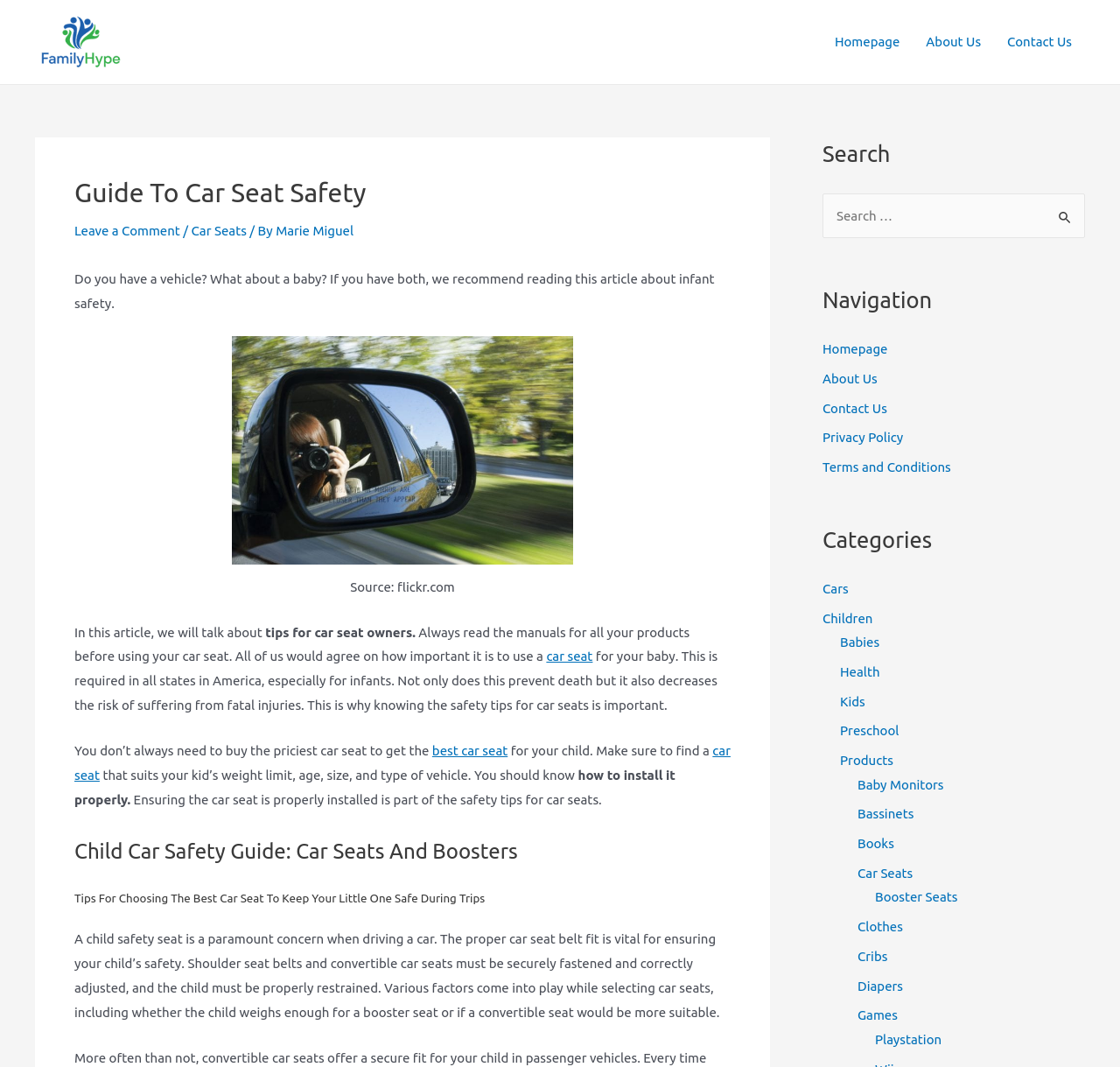Determine the bounding box coordinates of the element's region needed to click to follow the instruction: "Click on the 'Car Seats' link". Provide these coordinates as four float numbers between 0 and 1, formatted as [left, top, right, bottom].

[0.171, 0.209, 0.22, 0.223]